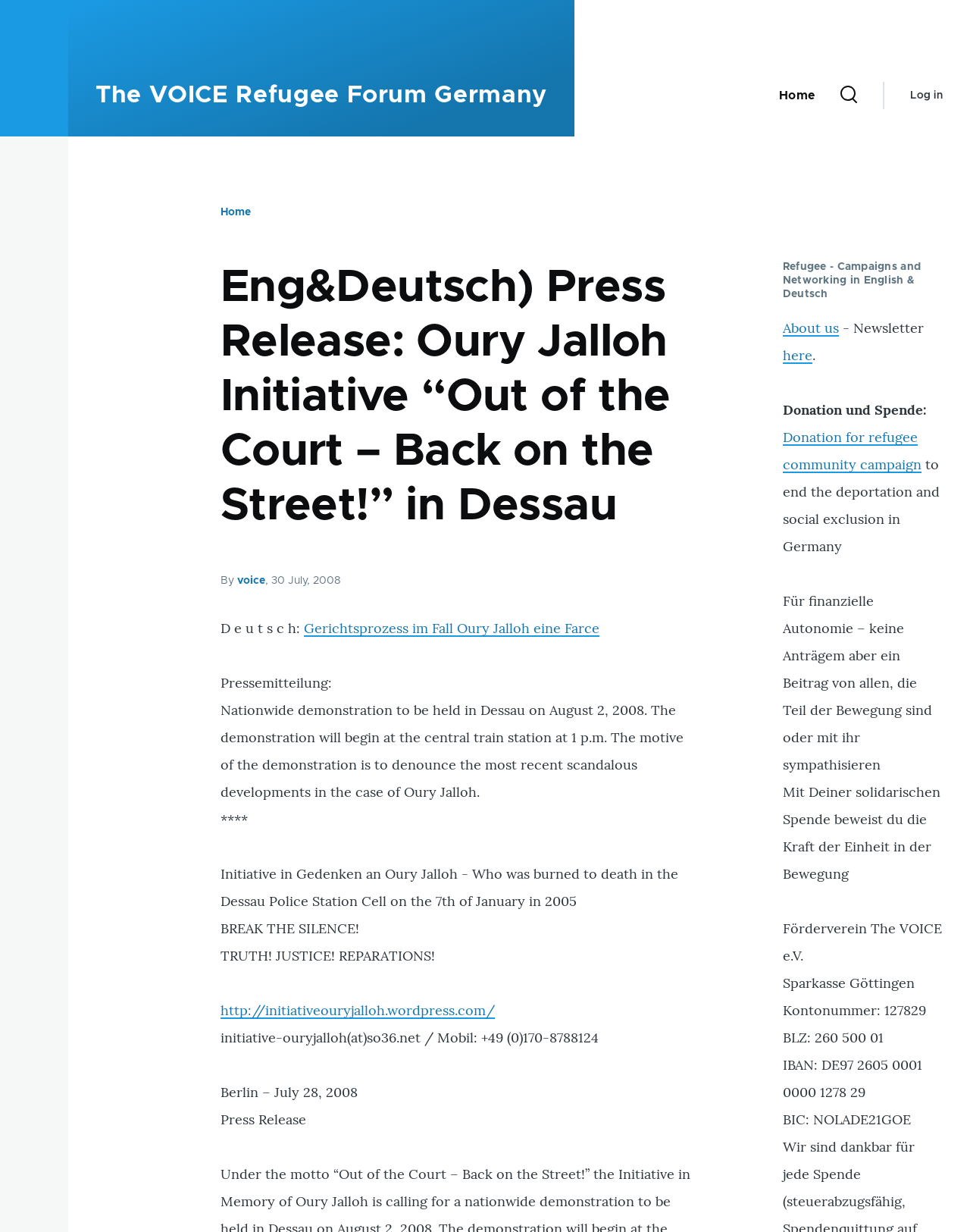Determine the bounding box coordinates of the element's region needed to click to follow the instruction: "Go to The VOICE Refugee Forum Germany homepage". Provide these coordinates as four float numbers between 0 and 1, formatted as [left, top, right, bottom].

[0.098, 0.068, 0.564, 0.087]